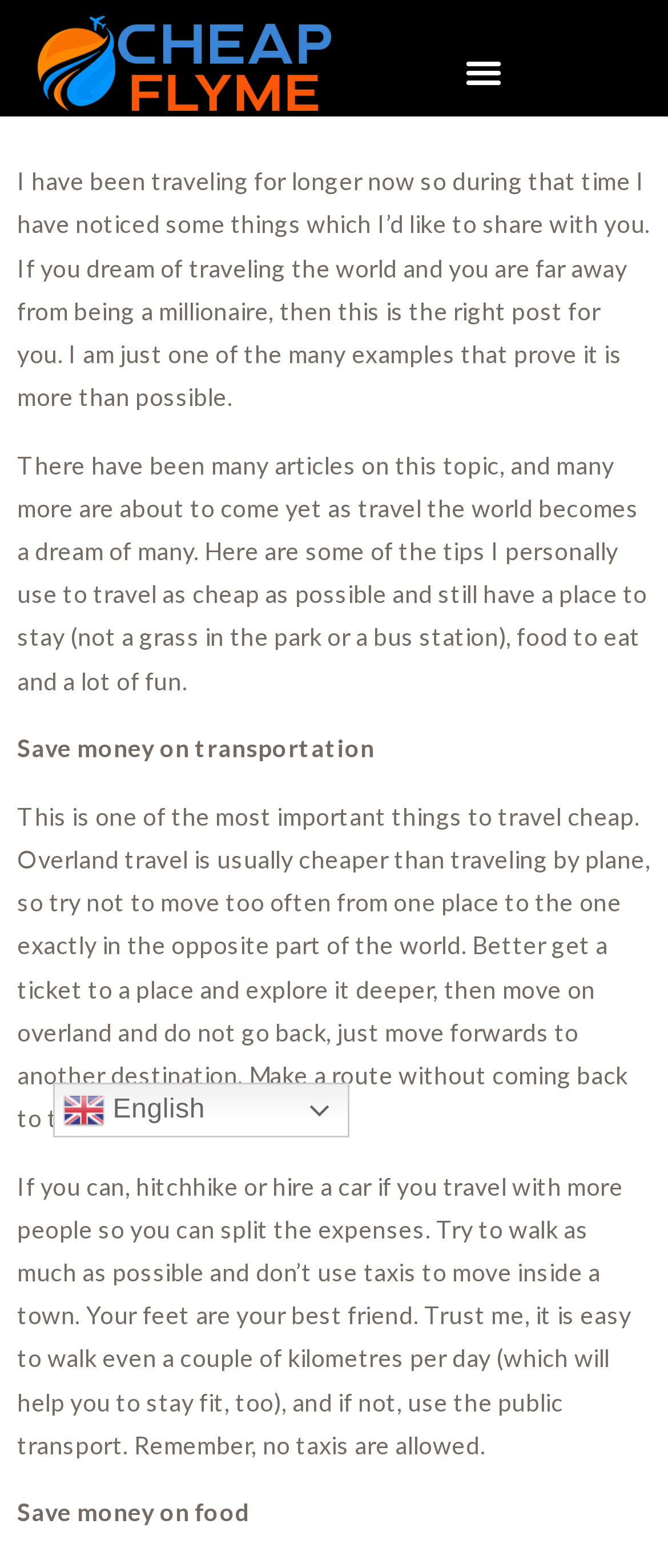What is recommended for overland travel?
Could you please answer the question thoroughly and with as much detail as possible?

According to the webpage, overland travel is usually cheaper than traveling by plane, so it is recommended to get a ticket to a place and explore it deeper, then move on overland and do not go back, just move forwards to another destination, as stated in the static text element.